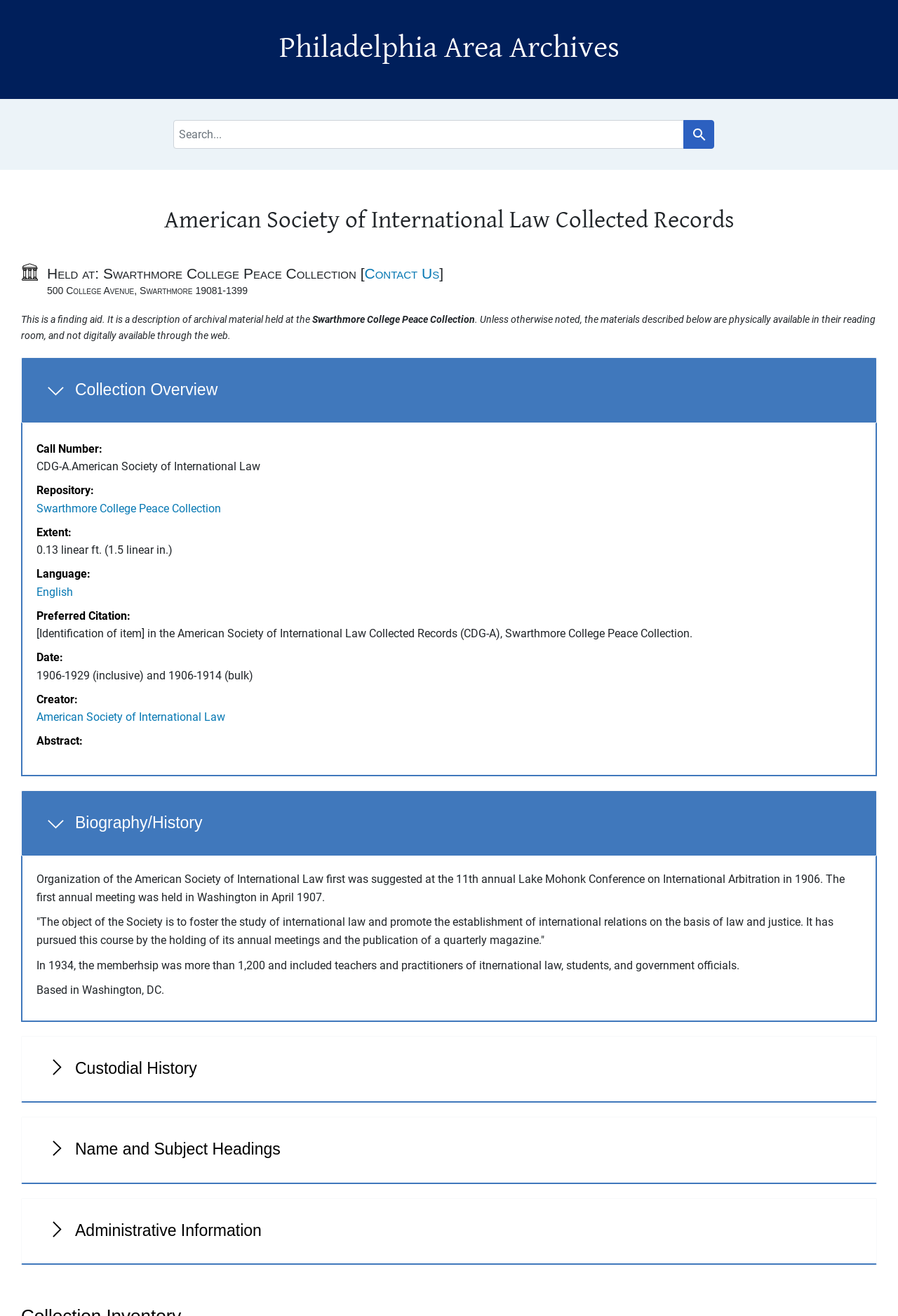Create a detailed summary of all the visual and textual information on the webpage.

This webpage is about the American Society of International Law Collected Records, which is archived at the Swarthmore College Peace Collection. At the top of the page, there are two links, "Skip to search" and "Skip to main content", followed by a heading that reads "Philadelphia Area Archives". Below this, there is a navigation section labeled "Search", which contains a search bar and a button to initiate the search.

The main content of the page is divided into several sections, each with its own heading. The first section is "Main content", which contains a heading "American Society of International Law Collected Records" and a notification section. Below this, there is a section that provides information about the archive, including its location, "Held at: Swarthmore College Peace Collection", and a contact link.

The next section is "Overview and metadata sections", which contains several subheadings, including "Collection Overview", "Biography/History", "Custodial History", "Name and Subject Headings", and "Administrative Information". Each of these subheadings has a button that can be expanded to reveal more information.

The "Collection Overview" section provides metadata about the collection, including its call number, repository, extent, language, and preferred citation. The "Biography/History" section provides a brief history of the American Society of International Law, including its founding and objectives. The "Custodial History", "Name and Subject Headings", and "Administrative Information" sections are also present, but their contents are not immediately visible.

Throughout the page, there are several links to related resources, including the Swarthmore College Peace Collection and the American Society of International Law. The page also contains several static text elements that provide additional information about the collection.